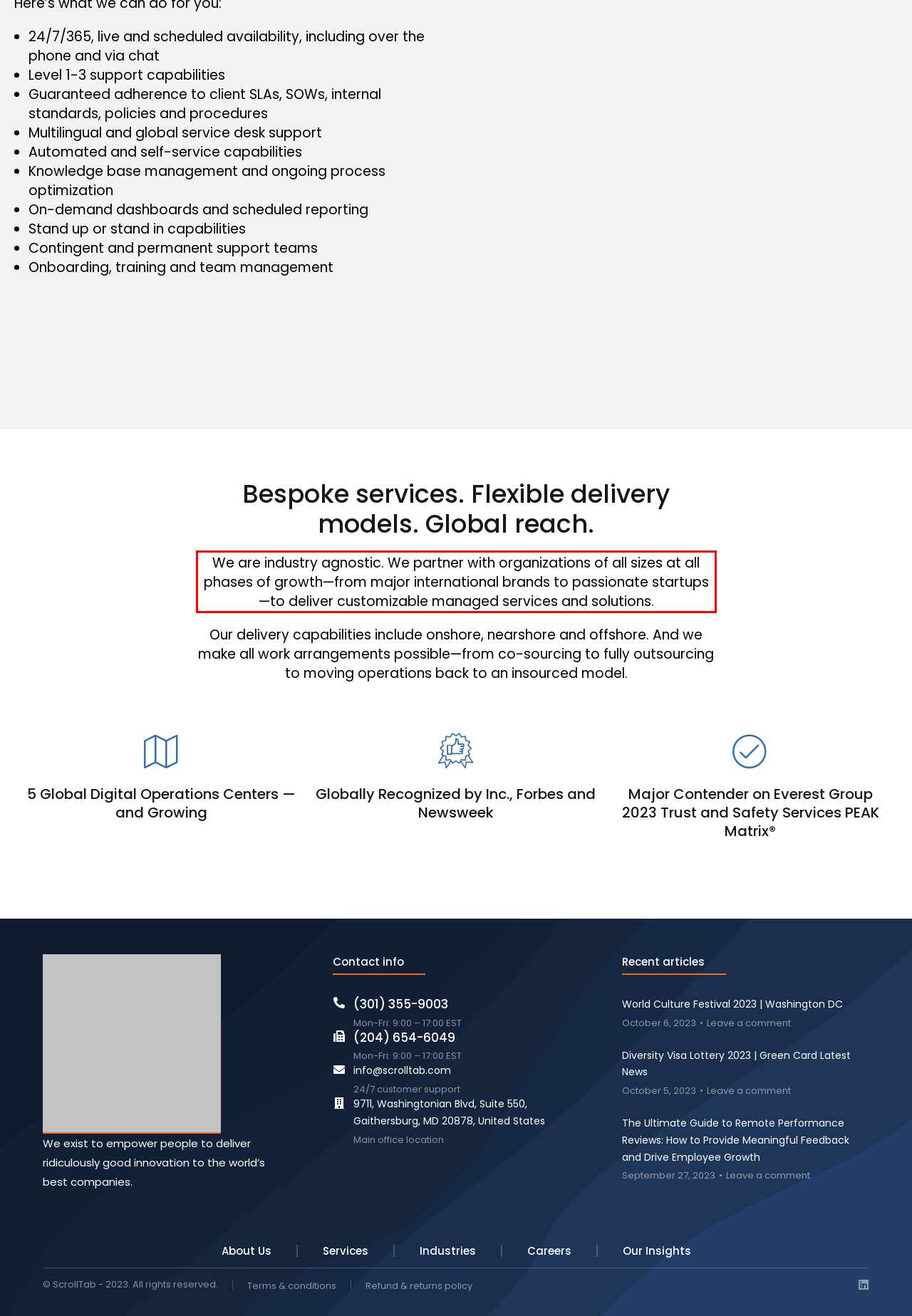You have a screenshot with a red rectangle around a UI element. Recognize and extract the text within this red bounding box using OCR.

We are industry agnostic. We partner with organizations of all sizes at all phases of growth—from major international brands to passionate startups—to deliver customizable managed services and solutions.